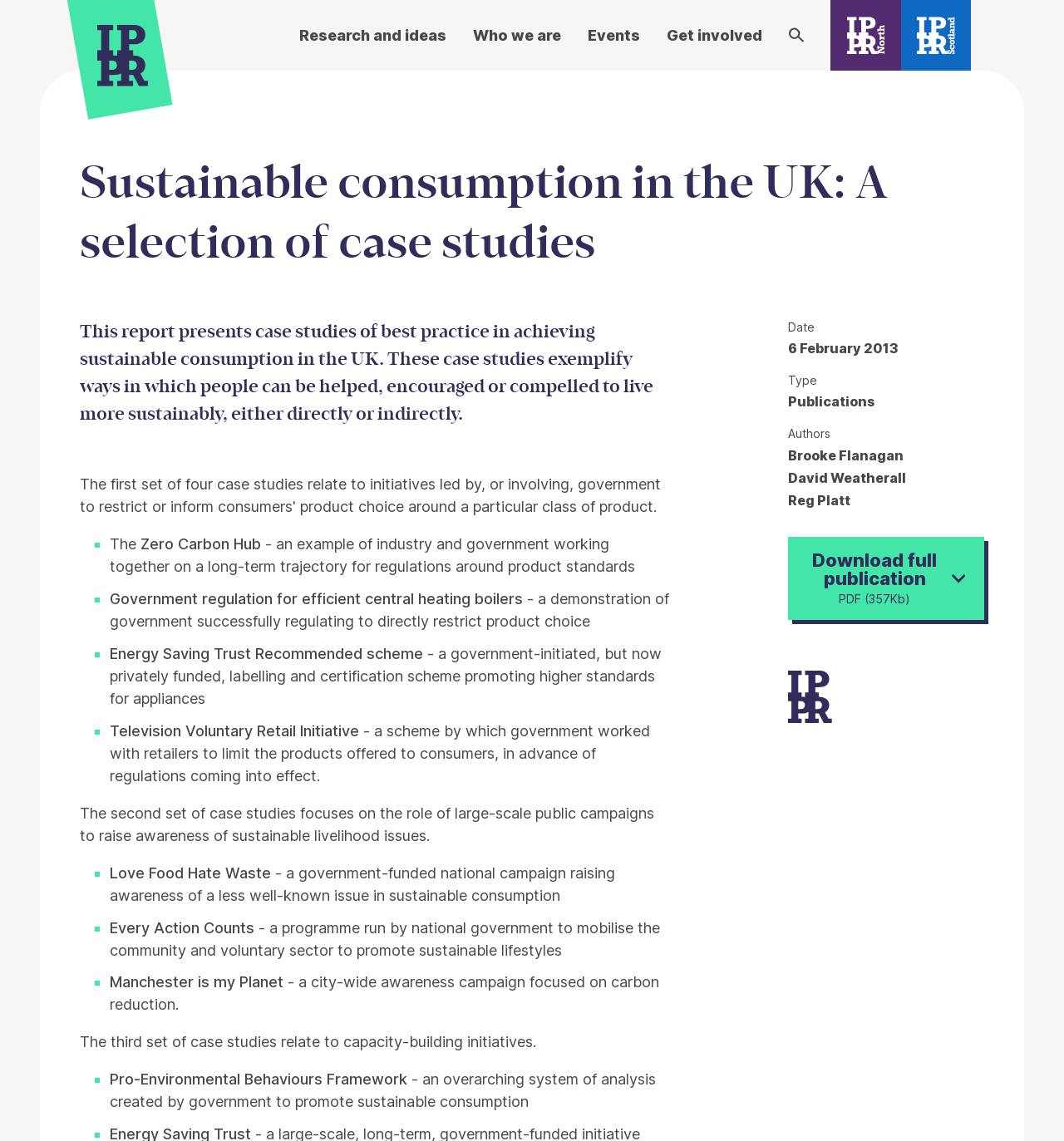Provide the bounding box coordinates of the UI element that matches the description: "Research and ideas".

[0.281, 0.021, 0.42, 0.041]